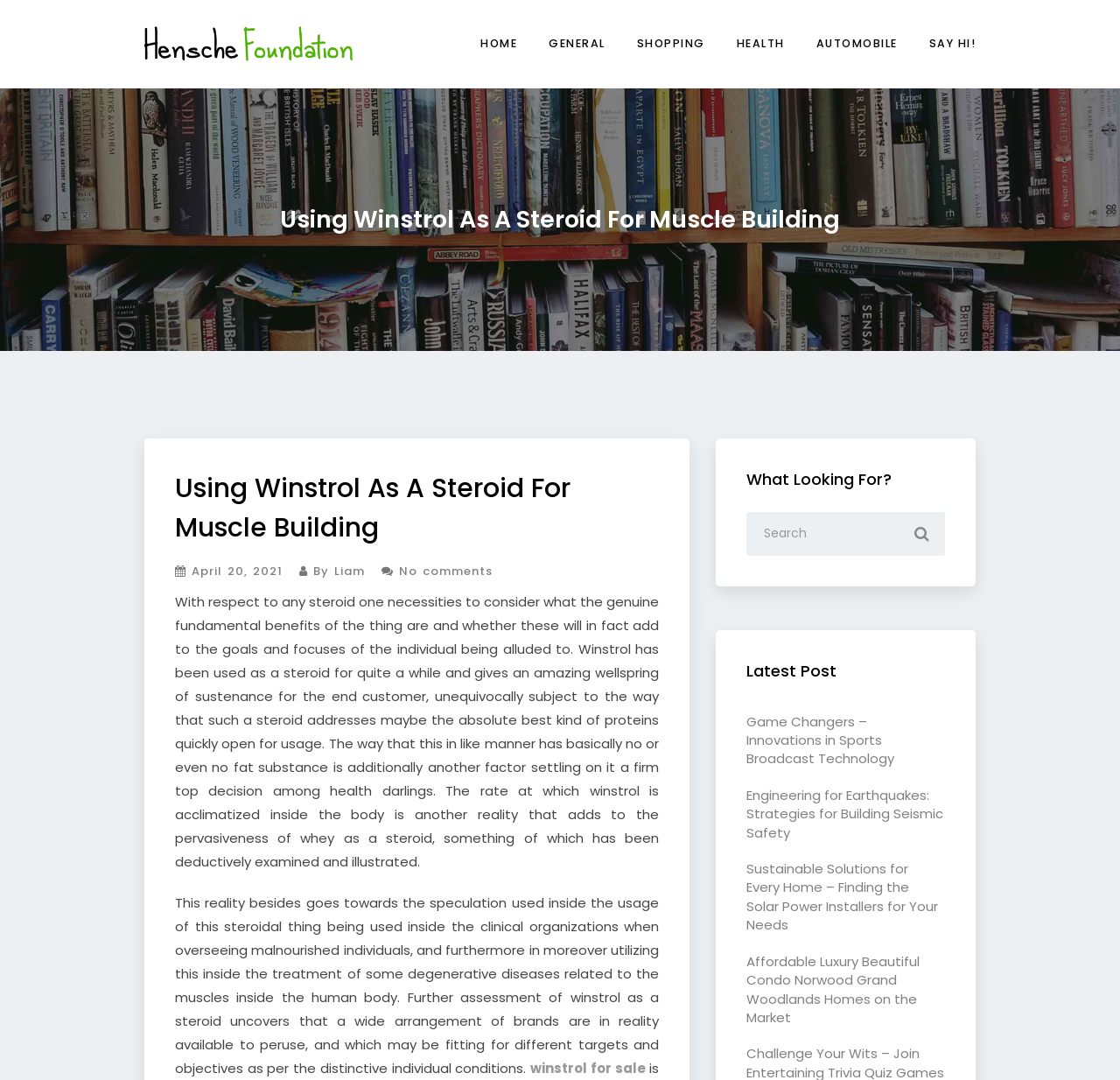Please provide the bounding box coordinate of the region that matches the element description: winstrol for sale. Coordinates should be in the format (top-left x, top-left y, bottom-right x, bottom-right y) and all values should be between 0 and 1.

[0.474, 0.981, 0.576, 0.998]